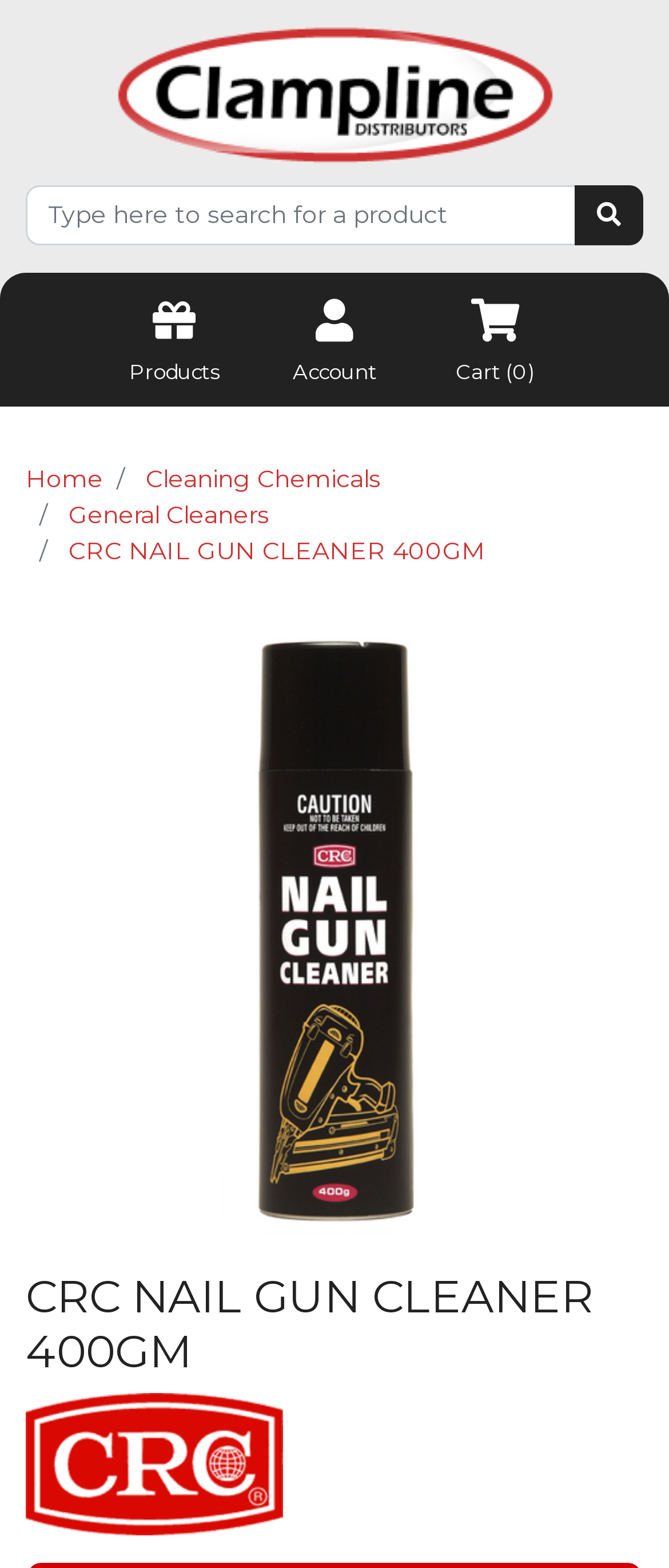Determine the bounding box coordinates of the UI element that matches the following description: "Cart (0)". The coordinates should be four float numbers between 0 and 1 in the format [left, top, right, bottom].

[0.681, 0.201, 0.799, 0.245]